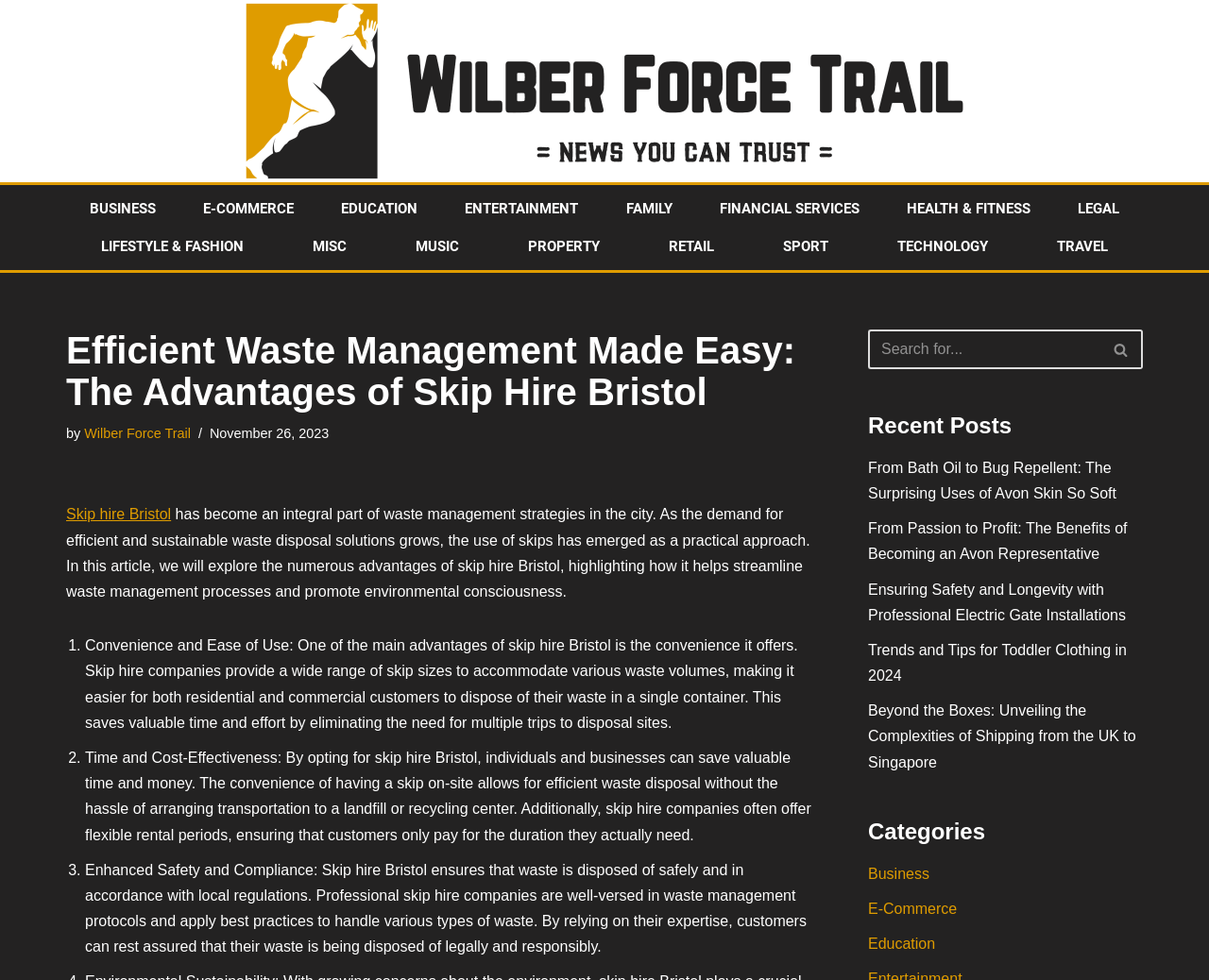Provide the bounding box coordinates for the UI element that is described by this text: "Android". The coordinates should be in the form of four float numbers between 0 and 1: [left, top, right, bottom].

None